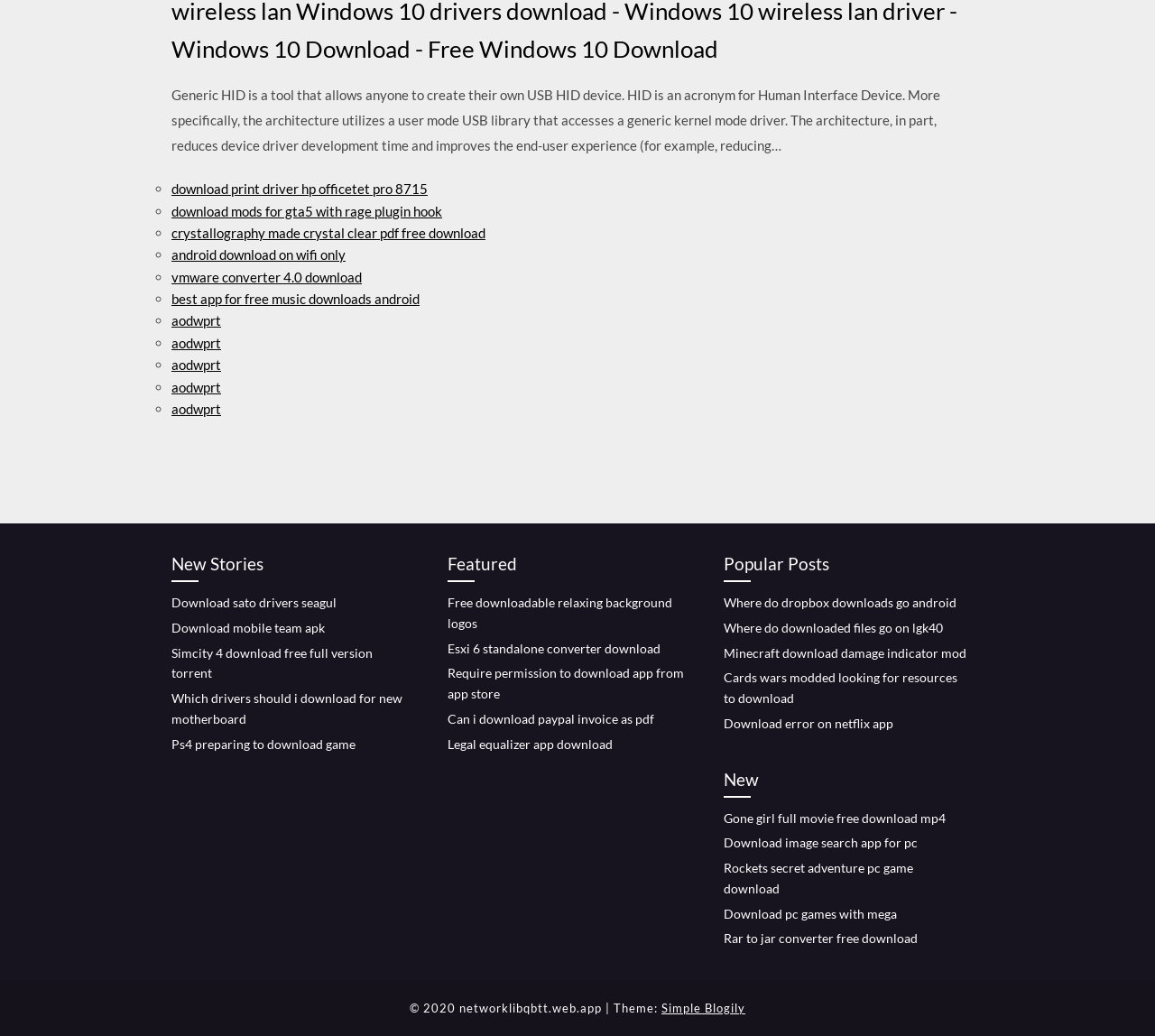Can you provide the bounding box coordinates for the element that should be clicked to implement the instruction: "go to New Stories"?

[0.148, 0.532, 0.359, 0.562]